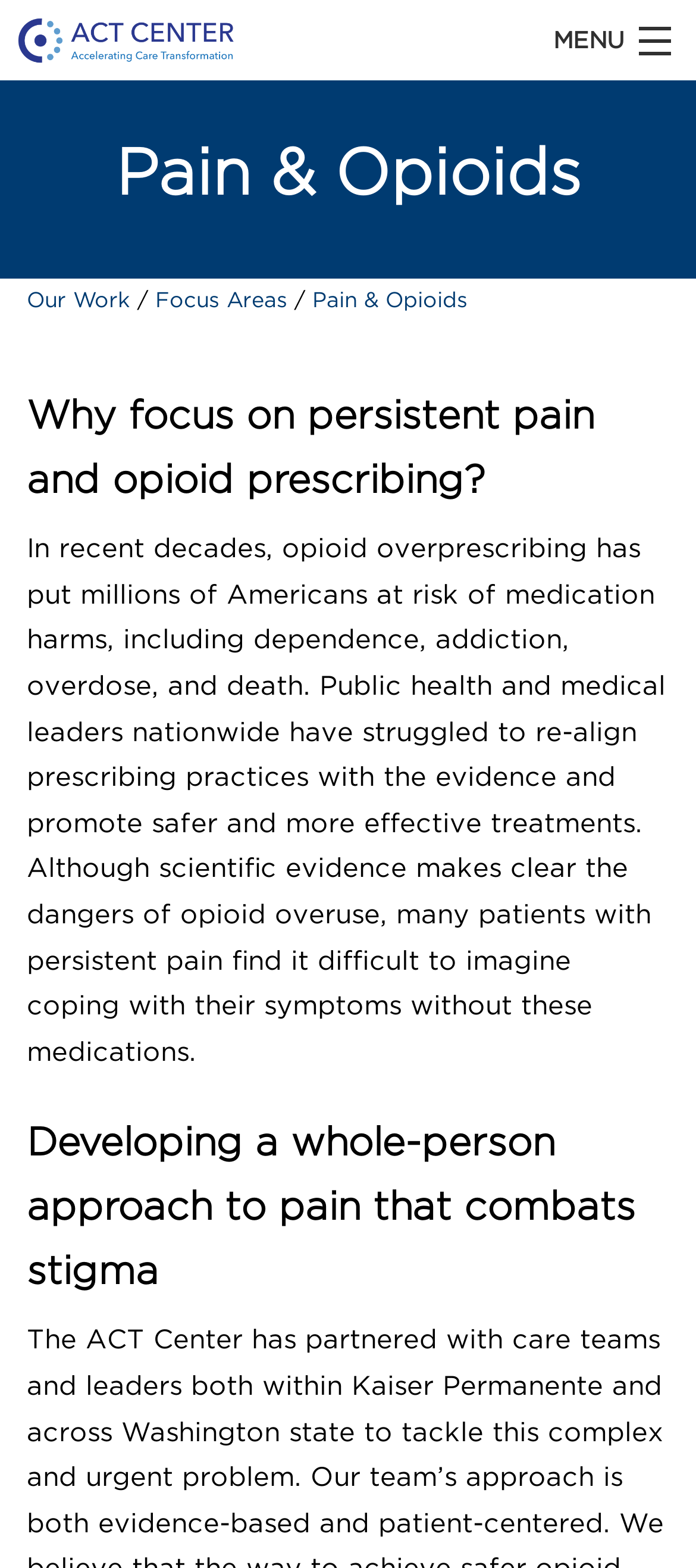Determine the bounding box coordinates of the section I need to click to execute the following instruction: "Explore trade options". Provide the coordinates as four float numbers between 0 and 1, i.e., [left, top, right, bottom].

None